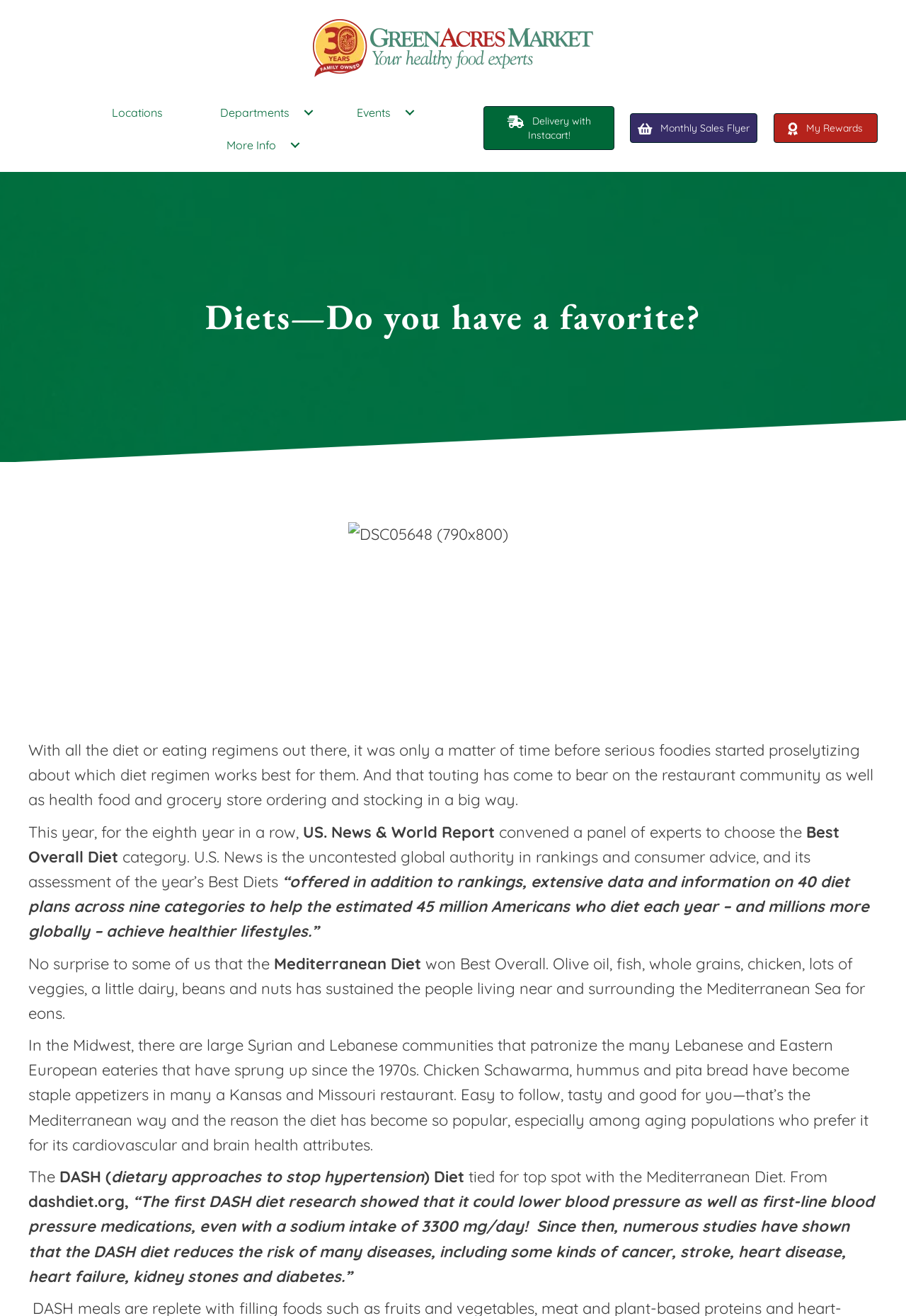What is the name of the market? Analyze the screenshot and reply with just one word or a short phrase.

GreenAcres Market